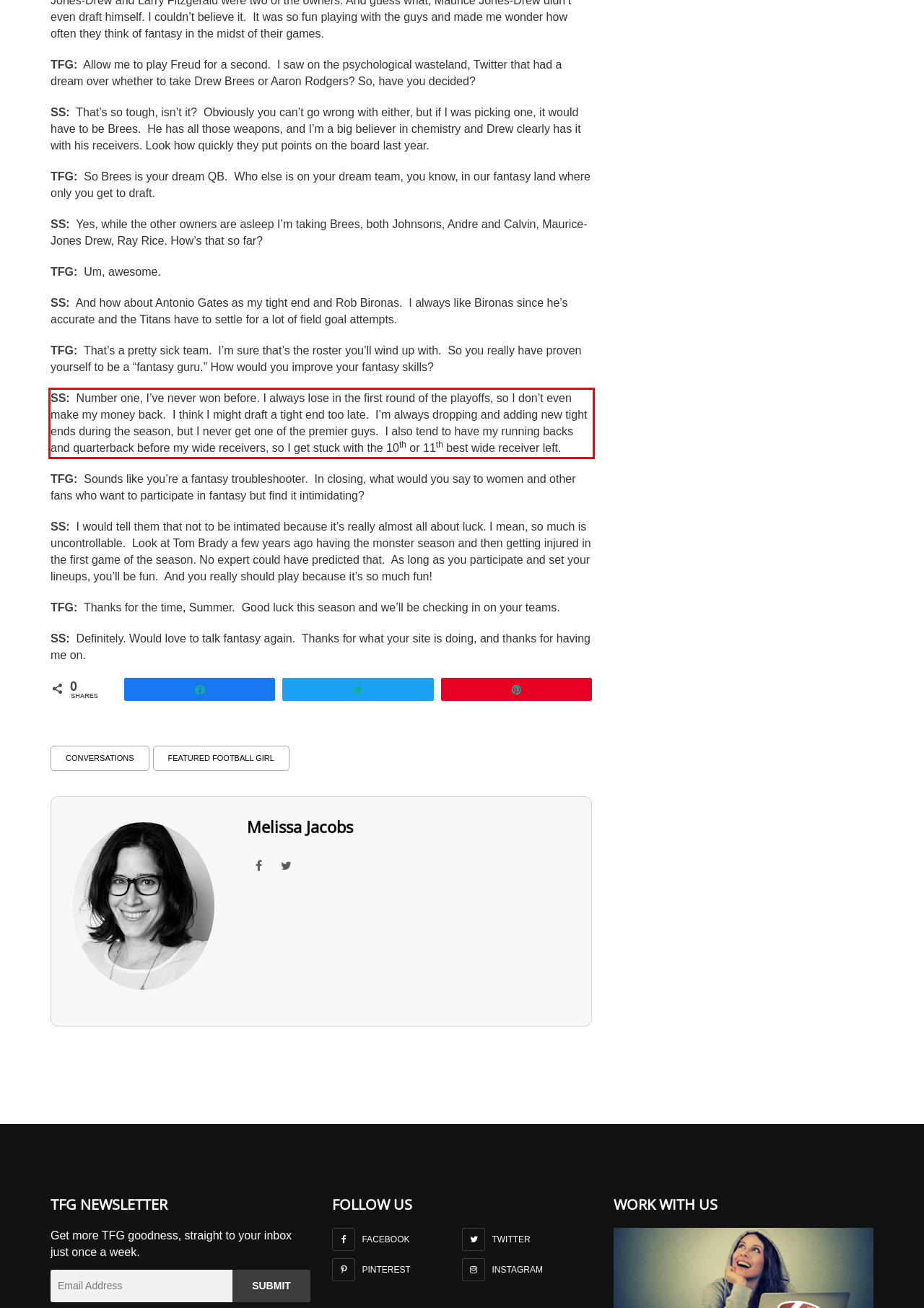Identify the text inside the red bounding box in the provided webpage screenshot and transcribe it.

SS: Number one, I’ve never won before. I always lose in the first round of the playoffs, so I don’t even make my money back. I think I might draft a tight end too late. I’m always dropping and adding new tight ends during the season, but I never get one of the premier guys. I also tend to have my running backs and quarterback before my wide receivers, so I get stuck with the 10th or 11th best wide receiver left.